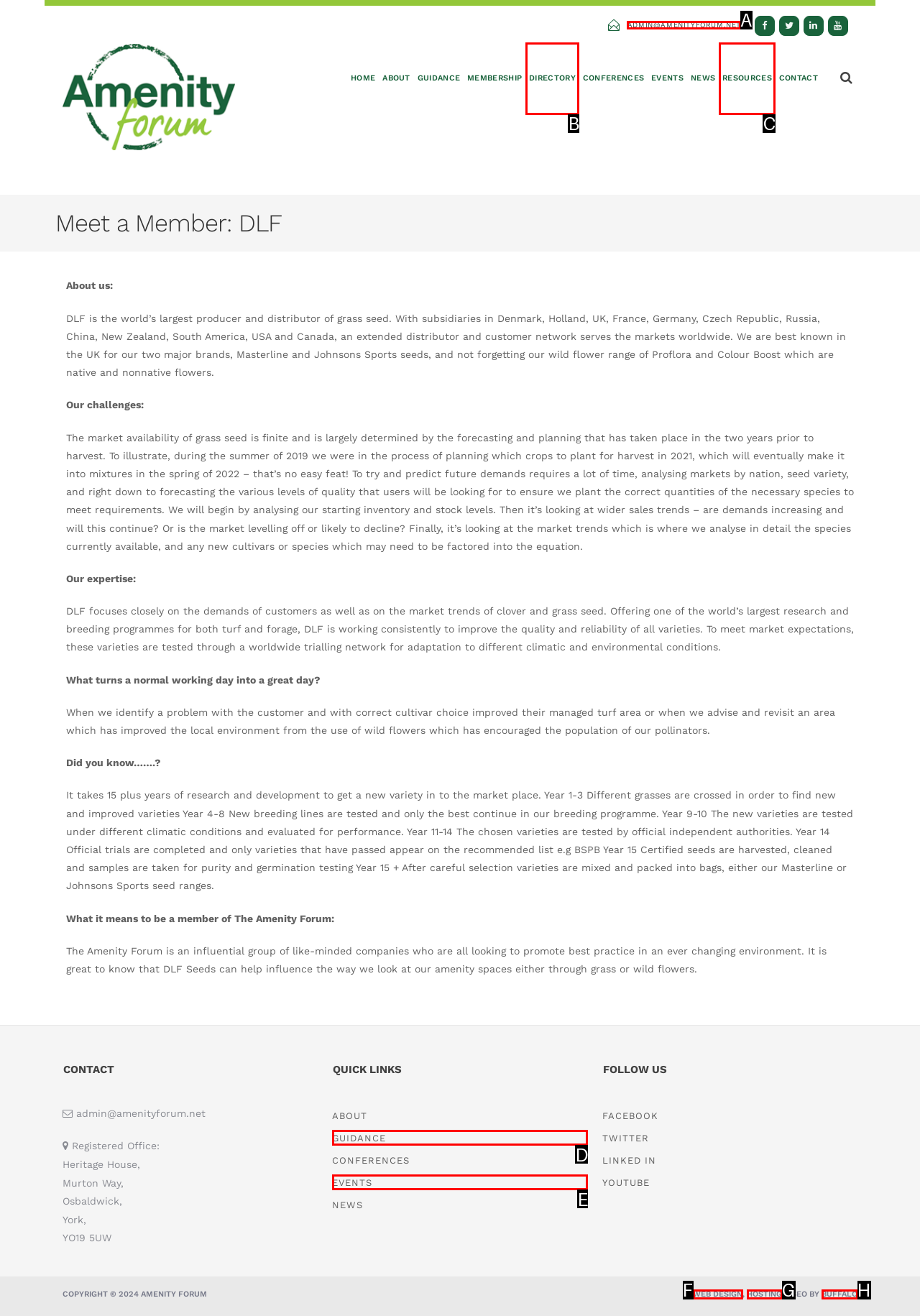What letter corresponds to the UI element to complete this task: Click the ADMIN@AMENITYFORUM.NET link
Answer directly with the letter.

A